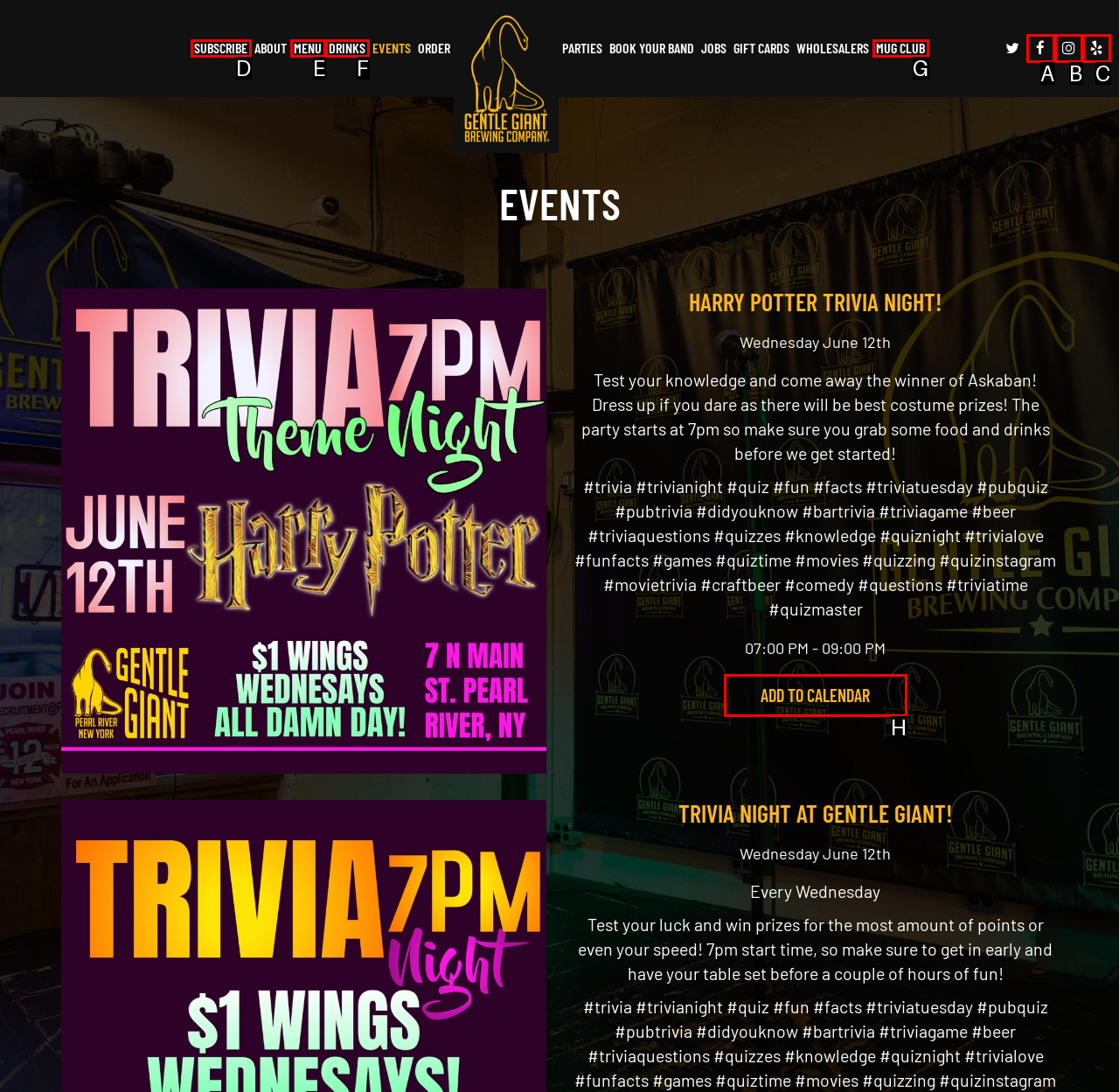From the options presented, which lettered element matches this description: Add to Calendar
Reply solely with the letter of the matching option.

H